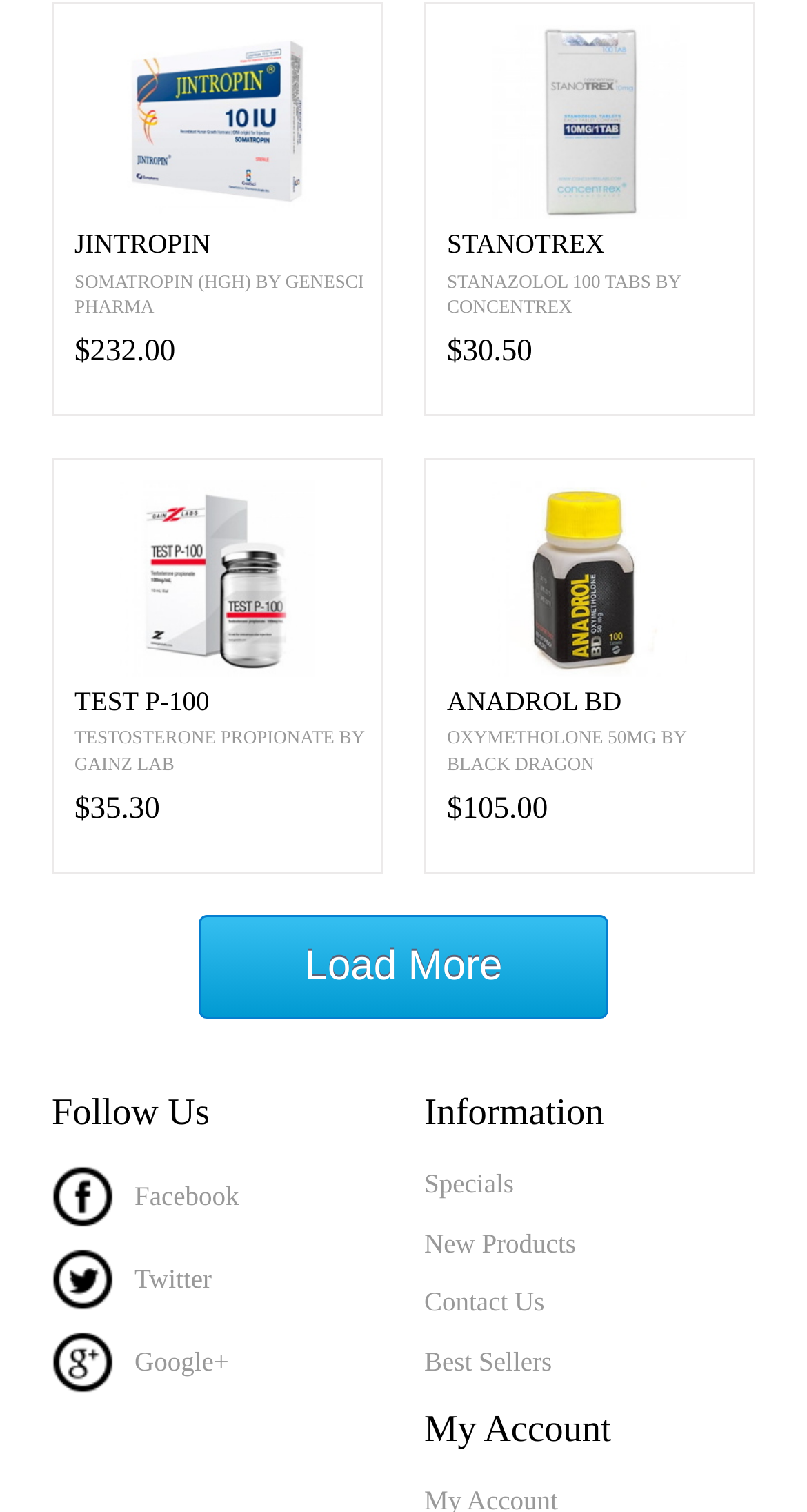What is the purpose of the 'Load More' button?
Look at the image and provide a short answer using one word or a phrase.

To load more products